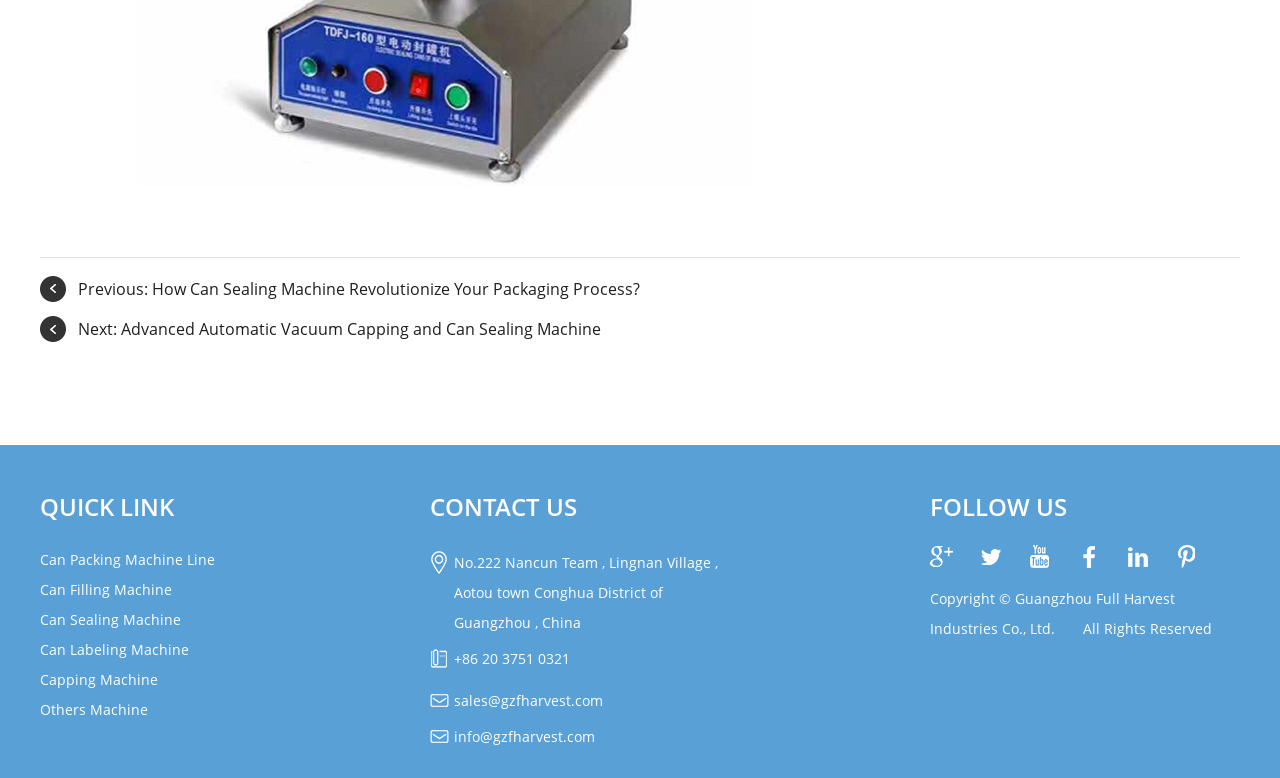What is the copyright information?
From the screenshot, provide a brief answer in one word or phrase.

Copyright © Guangzhou Full Harvest Industries Co., Ltd.